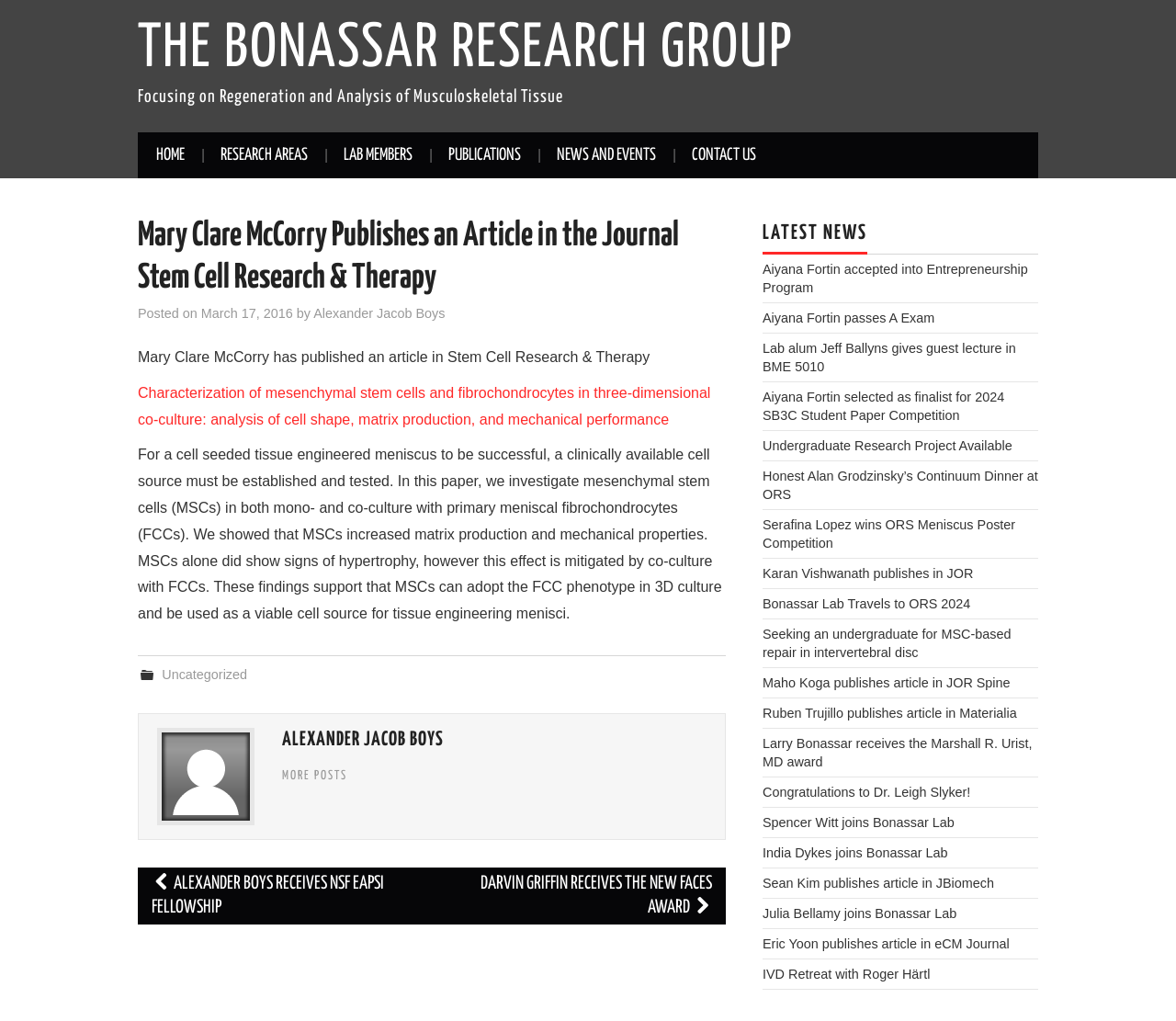What is the date of the post about Mary Clare McCorry's article?
Give a detailed explanation using the information visible in the image.

I found the answer by looking at the link with the text 'March 17, 2016' which is described as the date of the post.